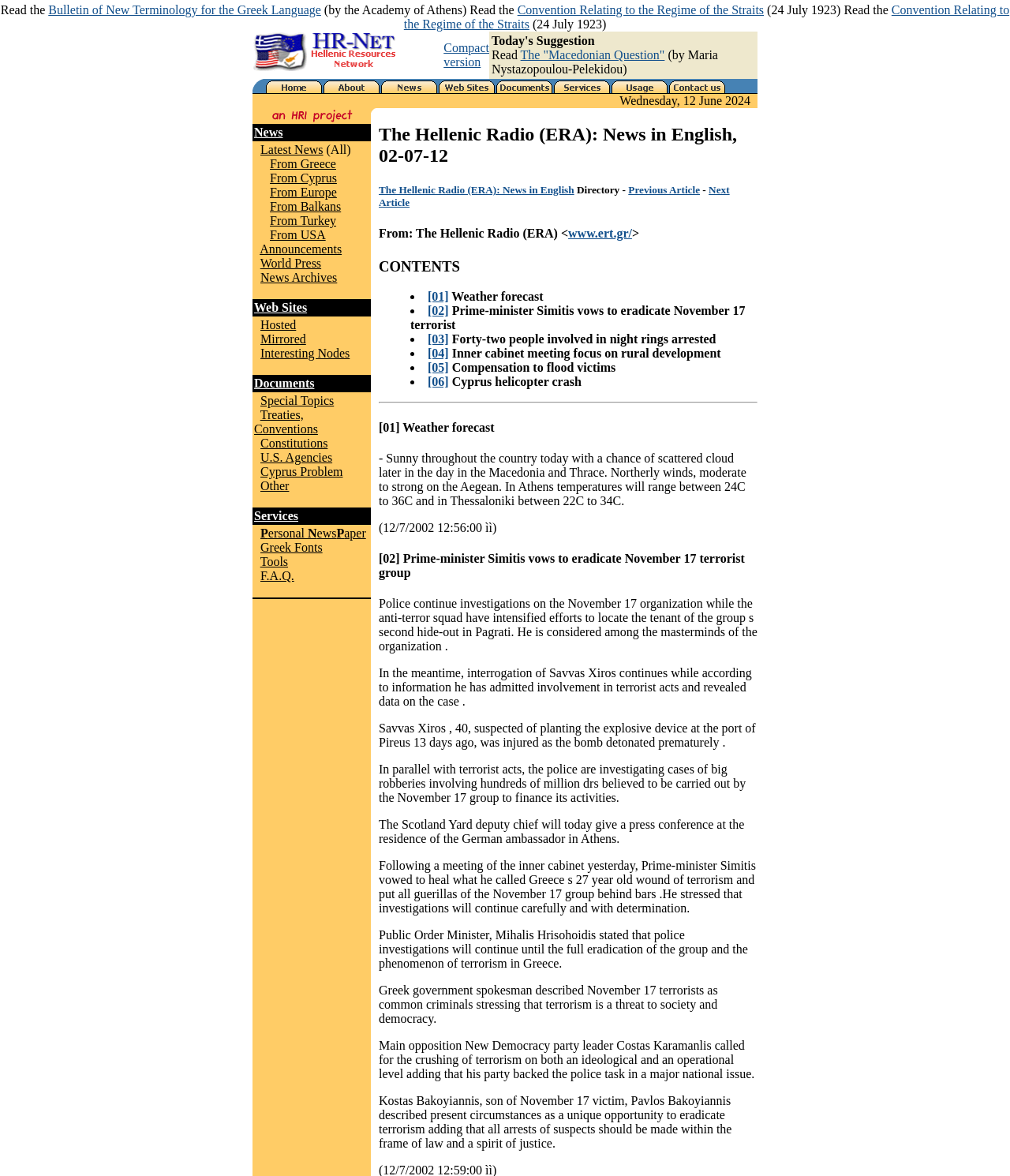Provide a thorough summary of the webpage.

The webpage is a news portal with a focus on Hellenic and international news. At the top, there is a header section with a title "The Hellenic Radio (ERA): News in English, 02-07-12" and a few links to news articles, including "Bulletin of New Terminology for the Greek Language" and "Convention Relating to the Regime of the Straits".

Below the header, there is a navigation menu with two sections. The first section has a logo "HR-Net - Hellenic Resources Network" and a link to a compact version of the website. The second section has a table with several links, including "Today's Suggestion", "Home", "About HR-Net", "News", "Web Sites", "Documents", "Online Help", and "Contact us". Each link has a corresponding image.

On the left side of the page, there is a sidebar with a table of contents. The table has several sections, including "News", "Latest News (All)", and "Web Sites". Under "Latest News (All)", there are links to news articles categorized by region, such as "From Greece", "From Cyprus", "From Europe", and "From USA". There are also links to "Announcements", "World Press", and "News Archives".

On the right side of the page, there is a section with a table that displays the current date, "Wednesday, 12 June 2024". Below the date, there are several images and a few links to news articles.

Throughout the page, there are several images, including logos, icons, and decorative elements. The layout is organized with tables and rows, making it easy to navigate and read.